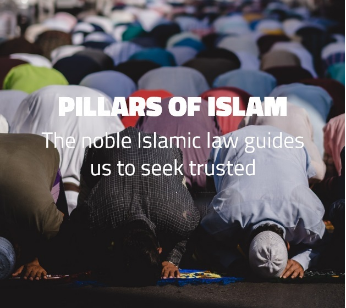Craft a descriptive caption that covers all aspects of the image.

The image features a group of individuals engaged in prayer, highlighting a significant moment of worship within the Muslim community. In the foreground, a diverse gathering of worshippers, mostly men, are seen with their foreheads touching the ground in a position of humility and devotion. The words "PILLARS OF ISLAM" are prominently displayed above the scene in bold, impactful lettering, signaling the importance of these foundational elements in the Islamic faith. Below this title, a guiding phrase reads, "The noble Islamic law guides us to seek trusted," emphasizing the ethical and spiritual direction provided by Islamic teachings. The soft focus in the background further underscores the unity and collective spirituality of the participants, illustrating the communal nature of prayer in Islam.